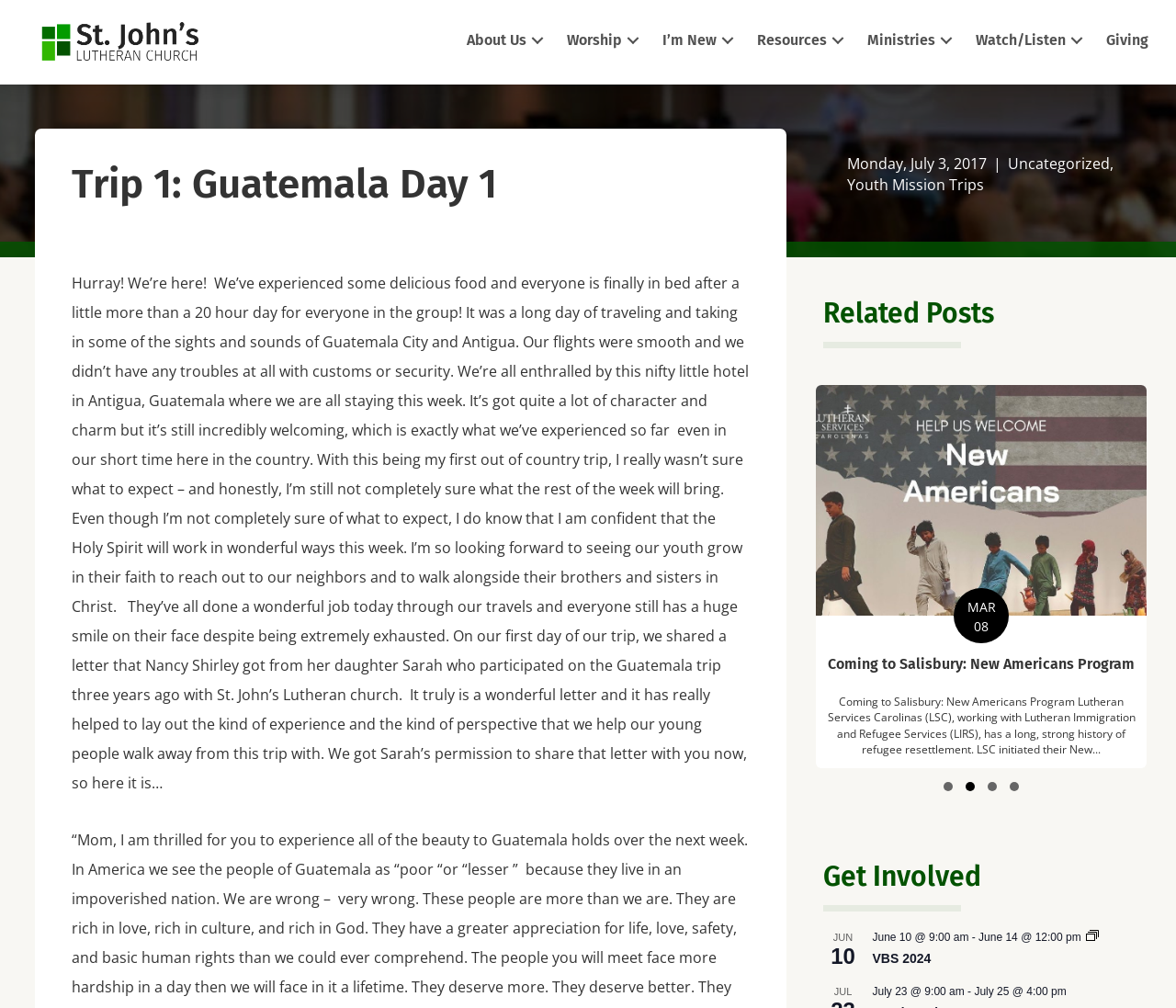What is the title of the trip?
Please answer the question with a detailed response using the information from the screenshot.

I found the answer by looking at the heading element with the text 'Trip 1: Guatemala Day 1' which is likely the title of the trip.